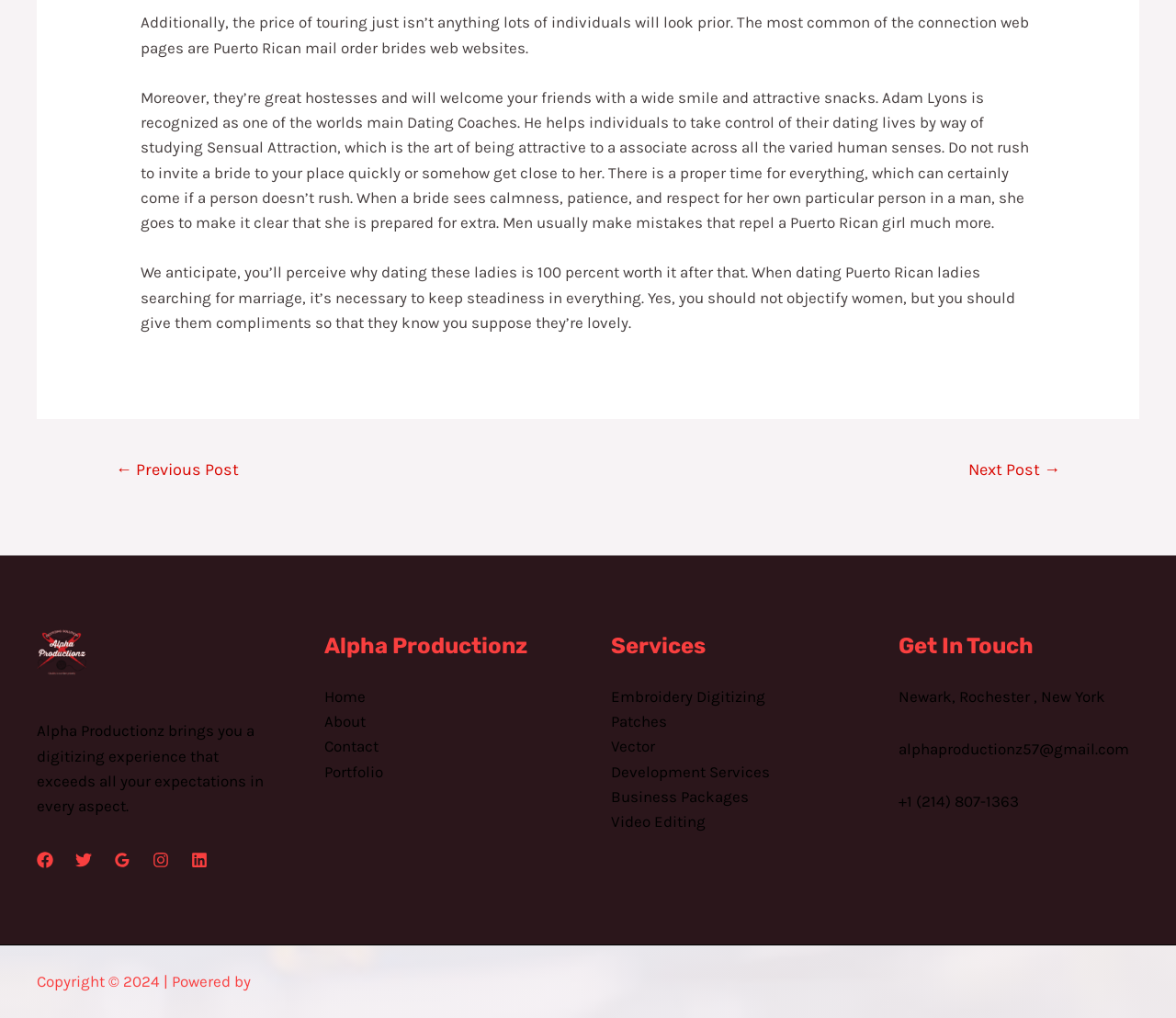Find the bounding box coordinates for the area that must be clicked to perform this action: "Click the HOME button".

None